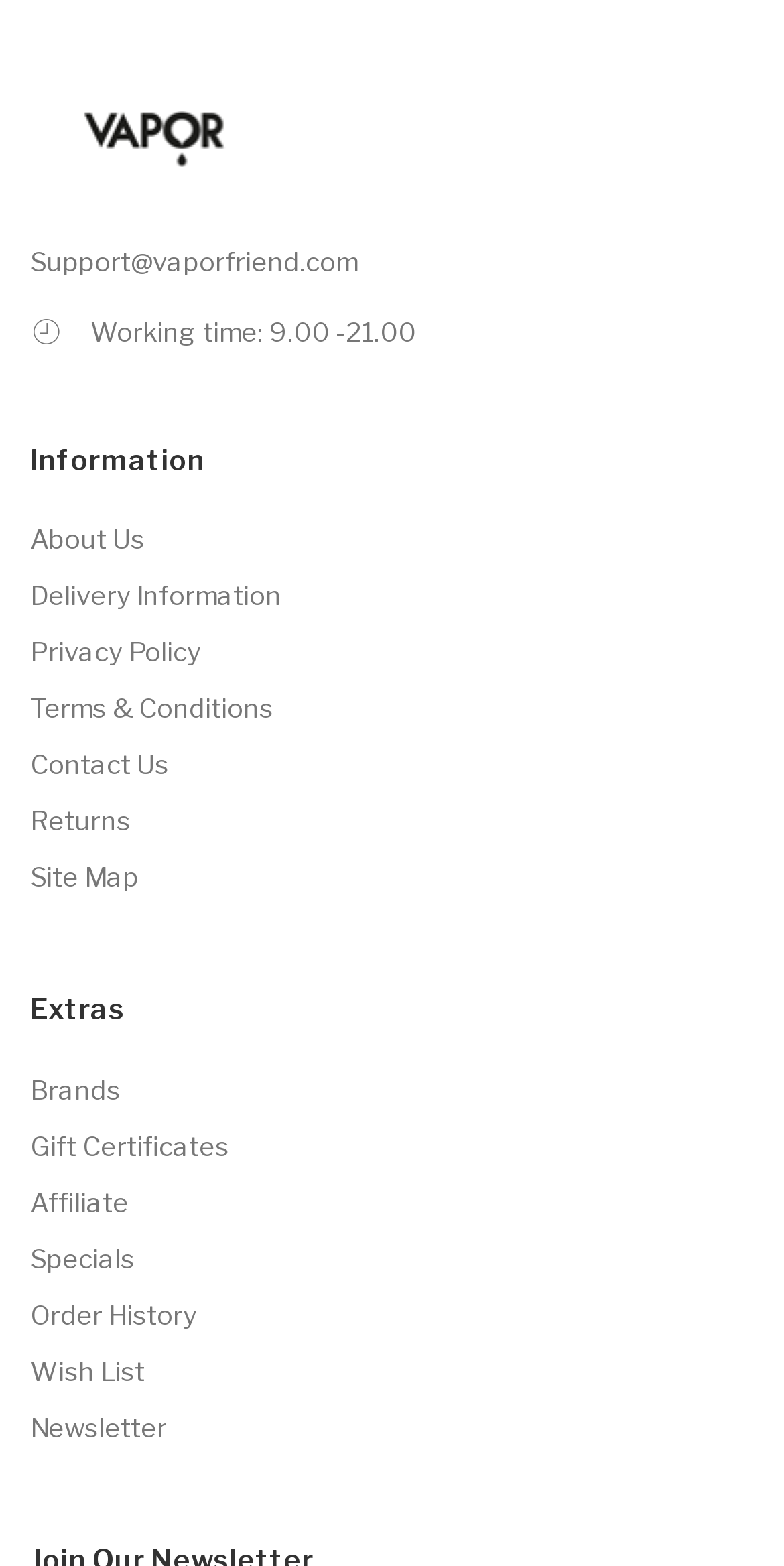Can you specify the bounding box coordinates of the area that needs to be clicked to fulfill the following instruction: "View About Us page"?

[0.038, 0.327, 0.962, 0.363]